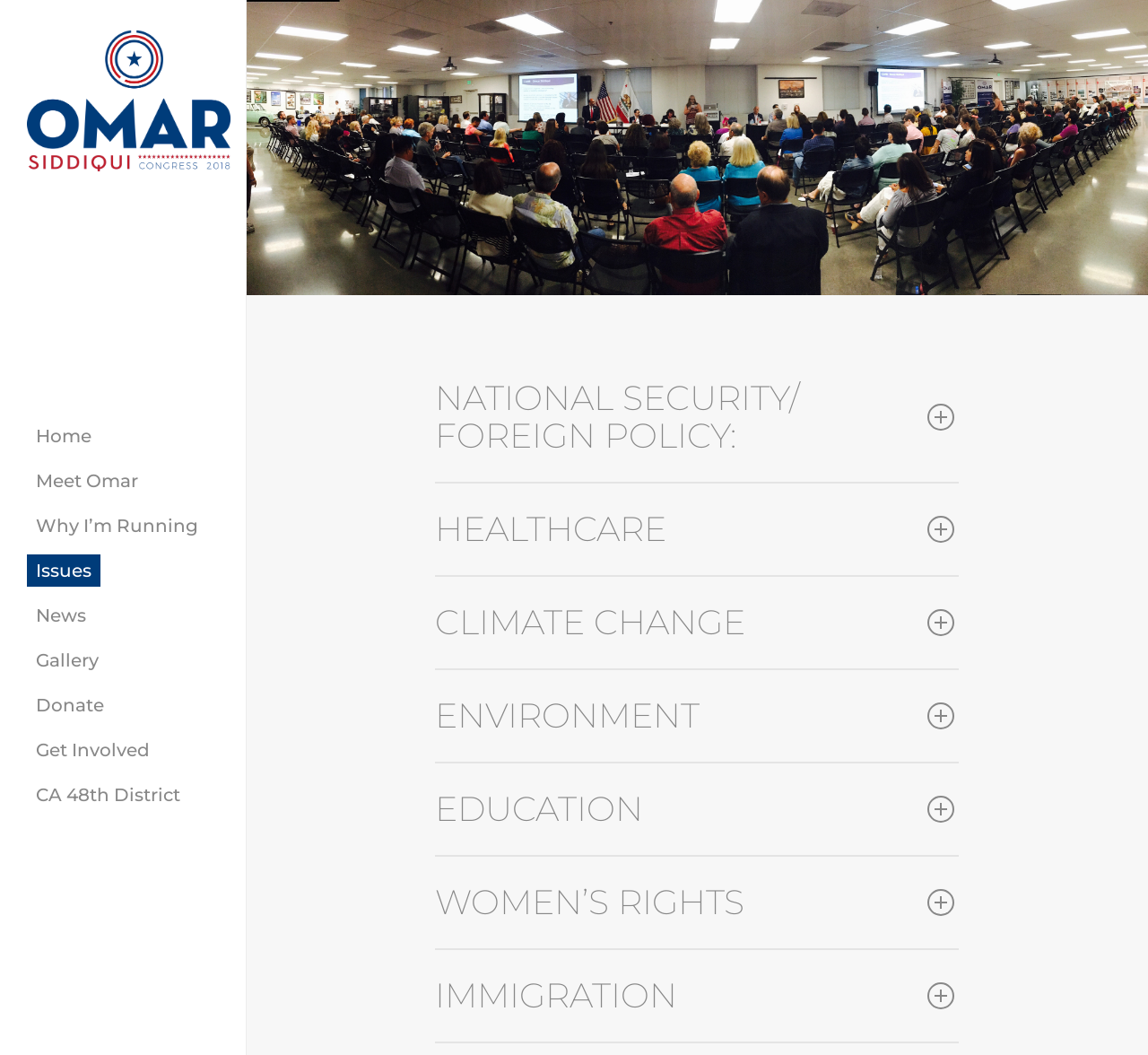Locate and provide the bounding box coordinates for the HTML element that matches this description: "CA 48th District".

[0.023, 0.732, 0.165, 0.775]